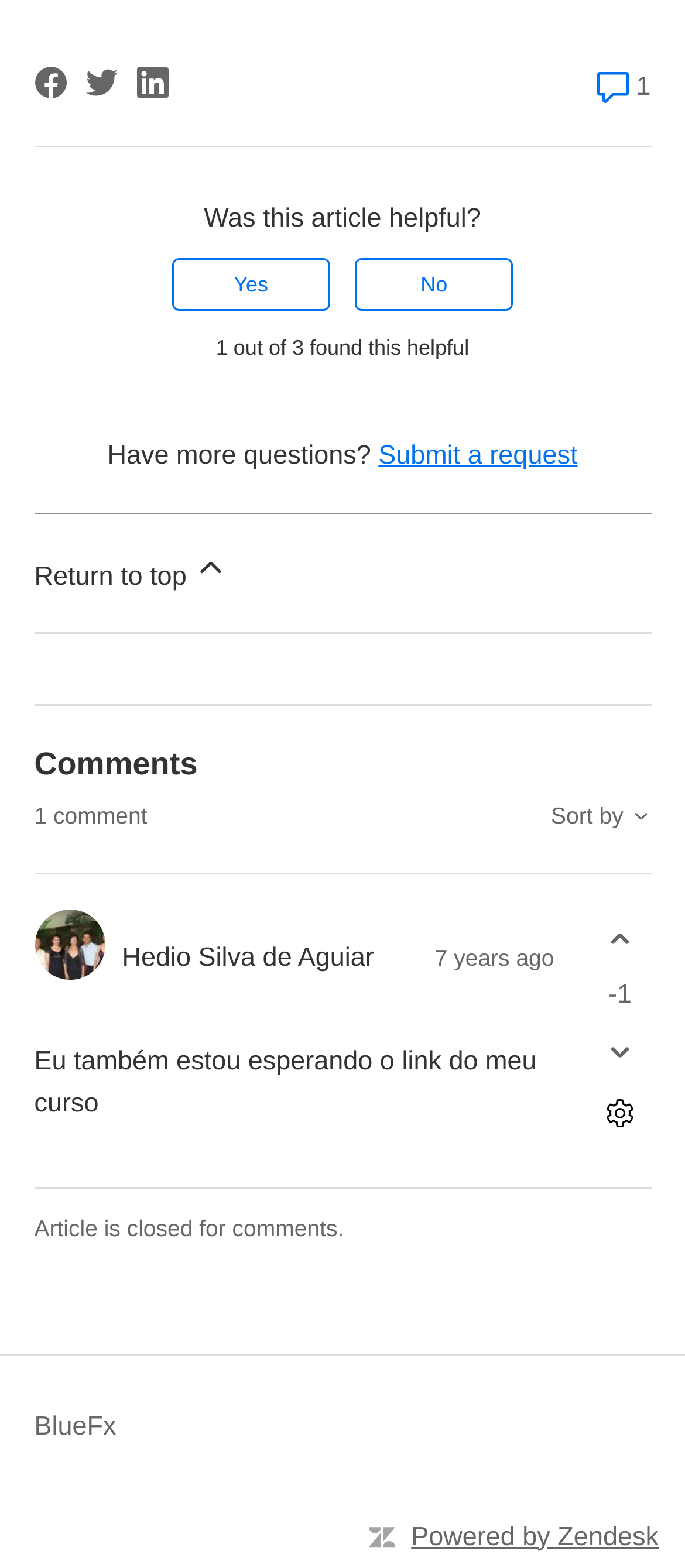Specify the bounding box coordinates of the element's region that should be clicked to achieve the following instruction: "Sort comments". The bounding box coordinates consist of four float numbers between 0 and 1, in the format [left, top, right, bottom].

[0.804, 0.512, 0.95, 0.529]